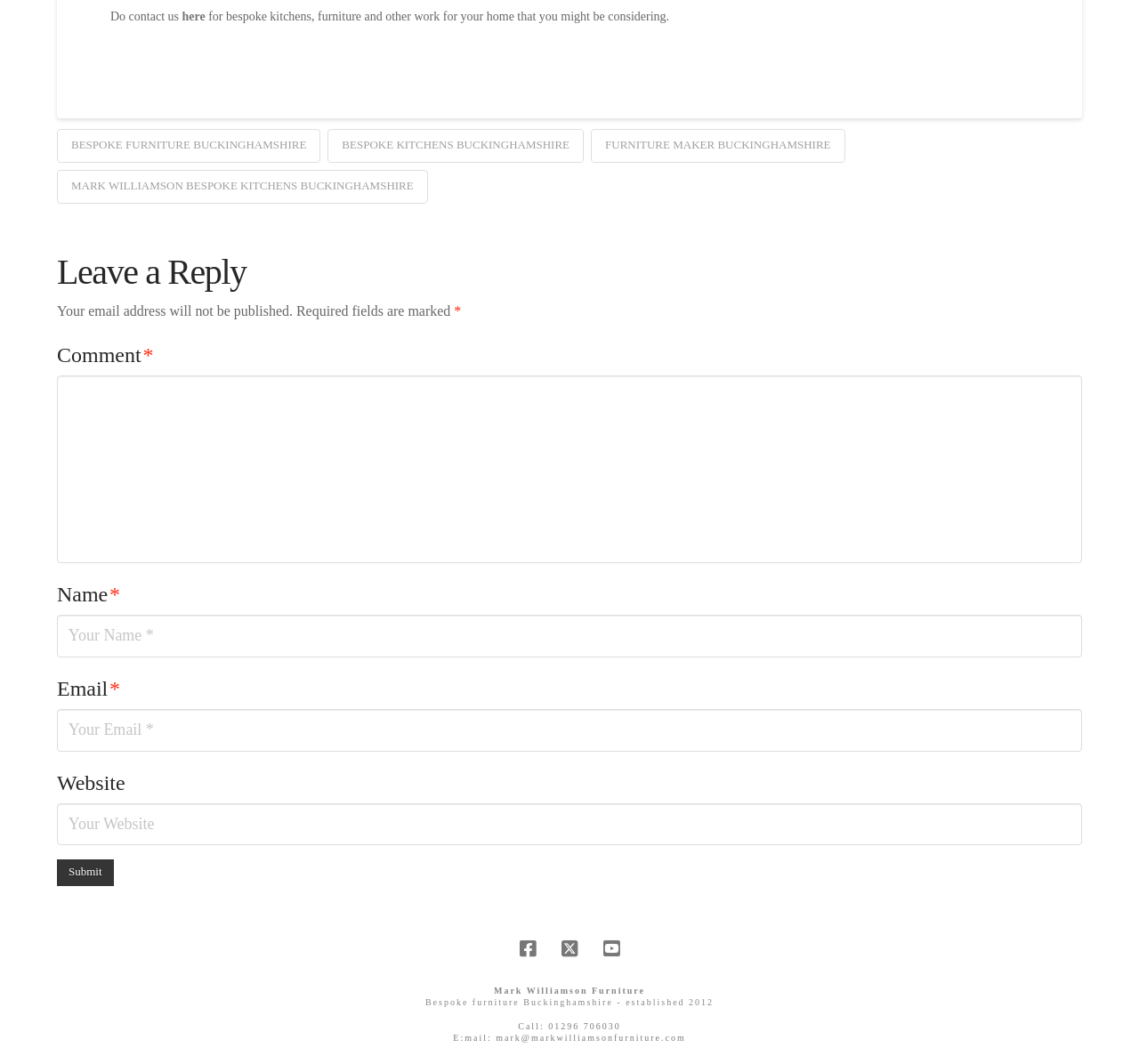Find the bounding box coordinates for the UI element whose description is: "parent_node: Comment * name="comment"". The coordinates should be four float numbers between 0 and 1, in the format [left, top, right, bottom].

[0.05, 0.353, 0.95, 0.529]